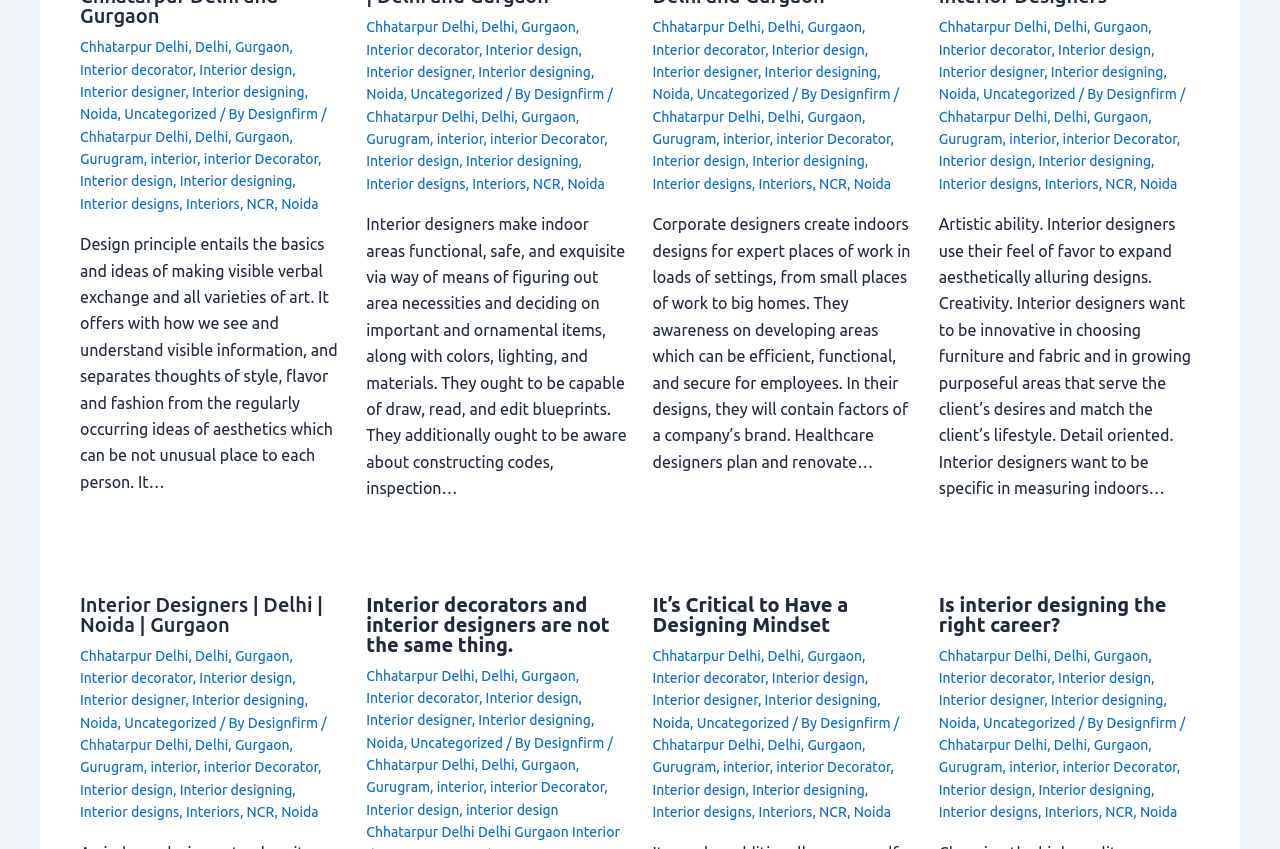Please identify the bounding box coordinates for the region that you need to click to follow this instruction: "Click on 'Interior designers make indoor areas functional, safe, and exquisite'".

[0.286, 0.254, 0.49, 0.586]